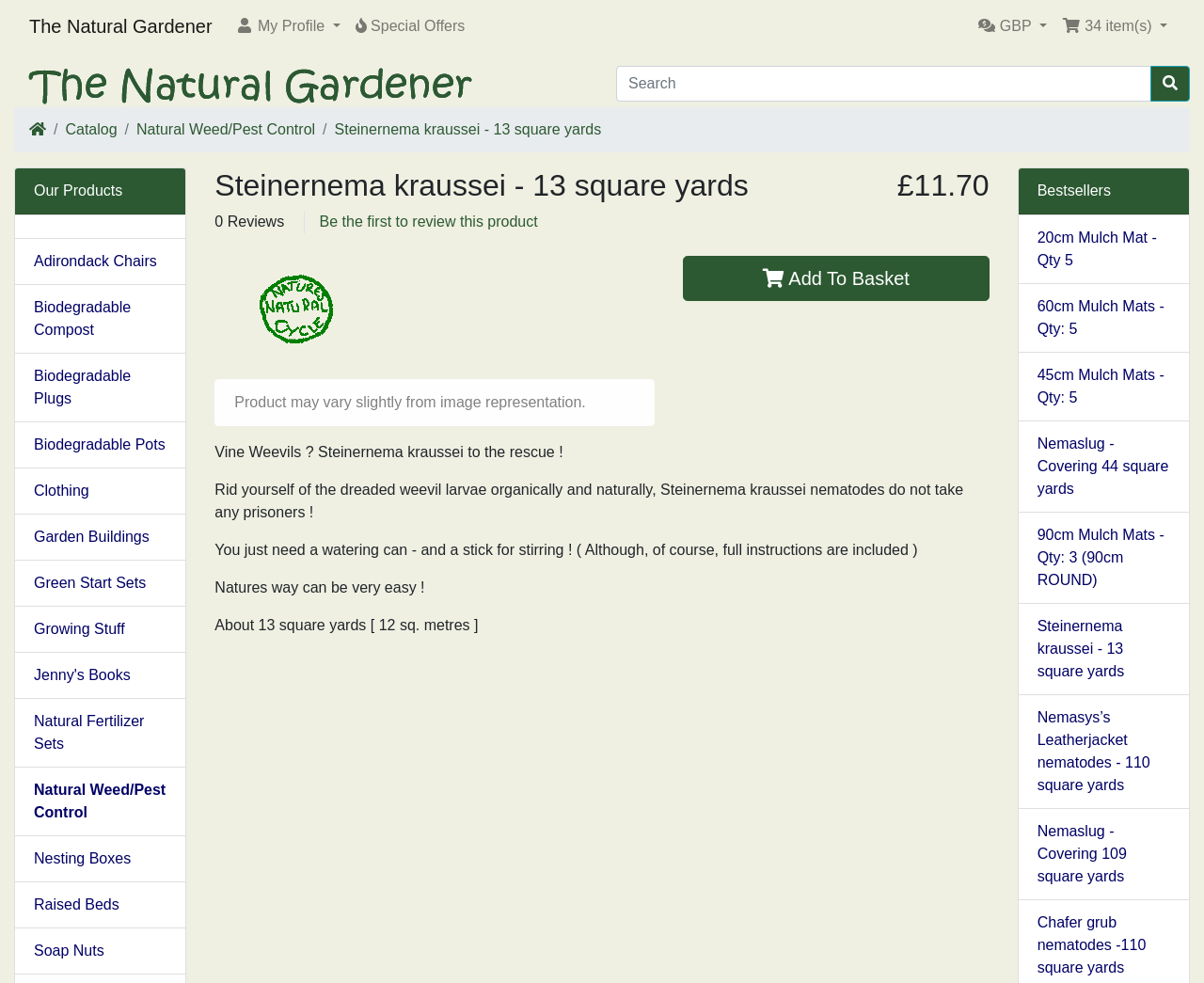Find the bounding box coordinates for the UI element that matches this description: "Biodegradable Pots".

[0.012, 0.43, 0.154, 0.477]